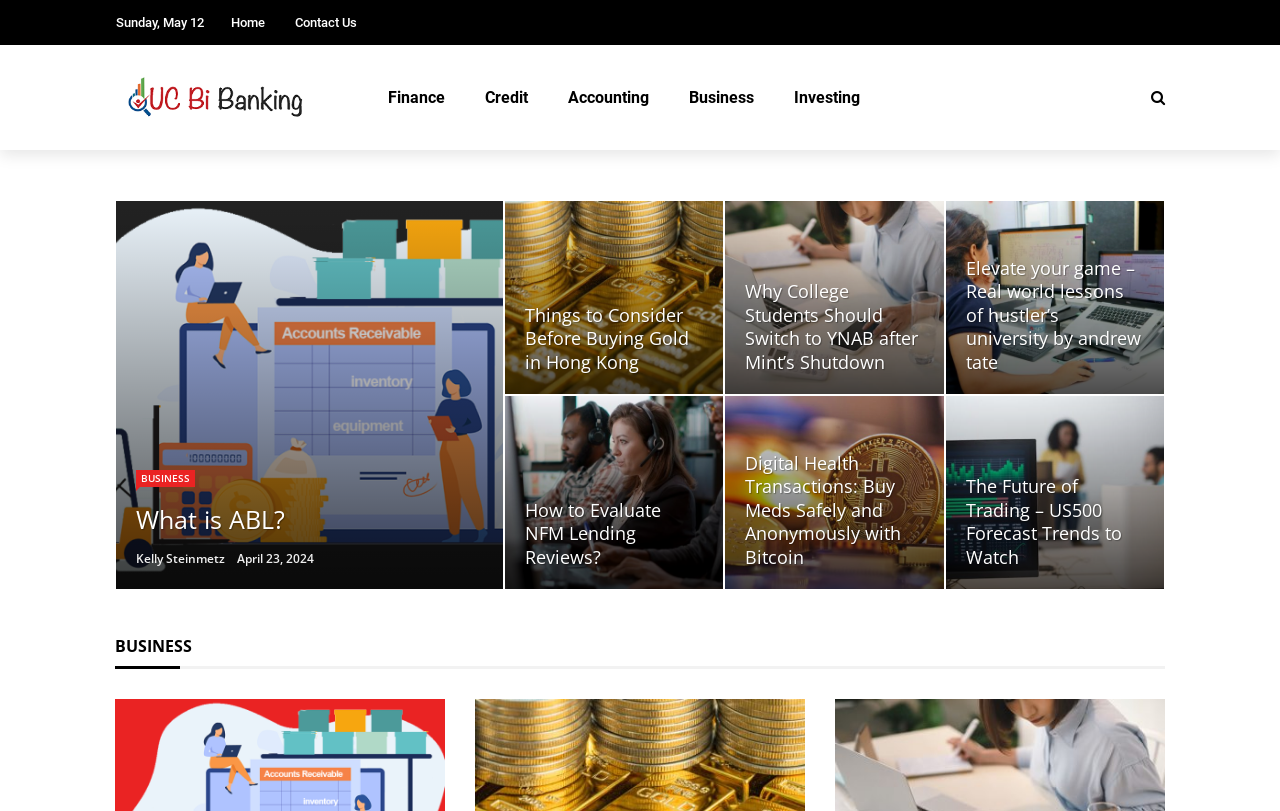Determine the bounding box coordinates of the clickable area required to perform the following instruction: "Click on the 'Contact Us' link". The coordinates should be represented as four float numbers between 0 and 1: [left, top, right, bottom].

[0.23, 0.018, 0.279, 0.037]